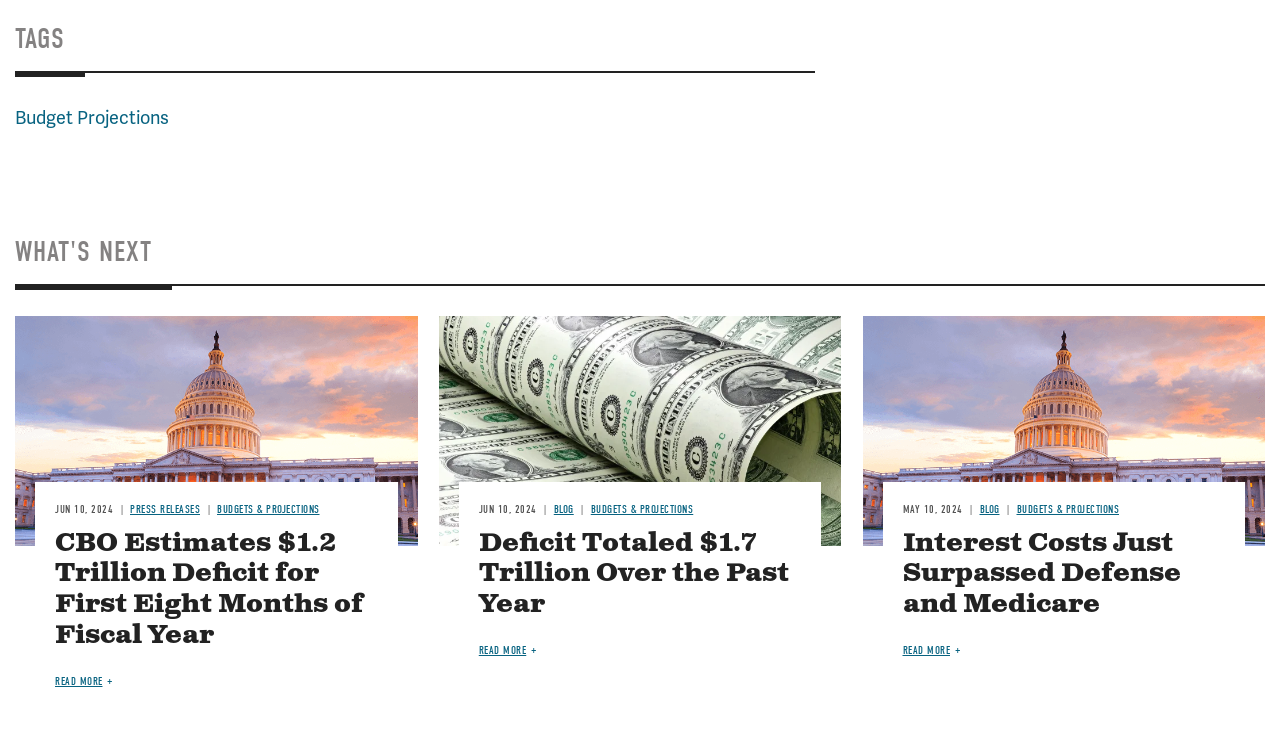Answer the following query with a single word or phrase:
How many articles are on the webpage?

3